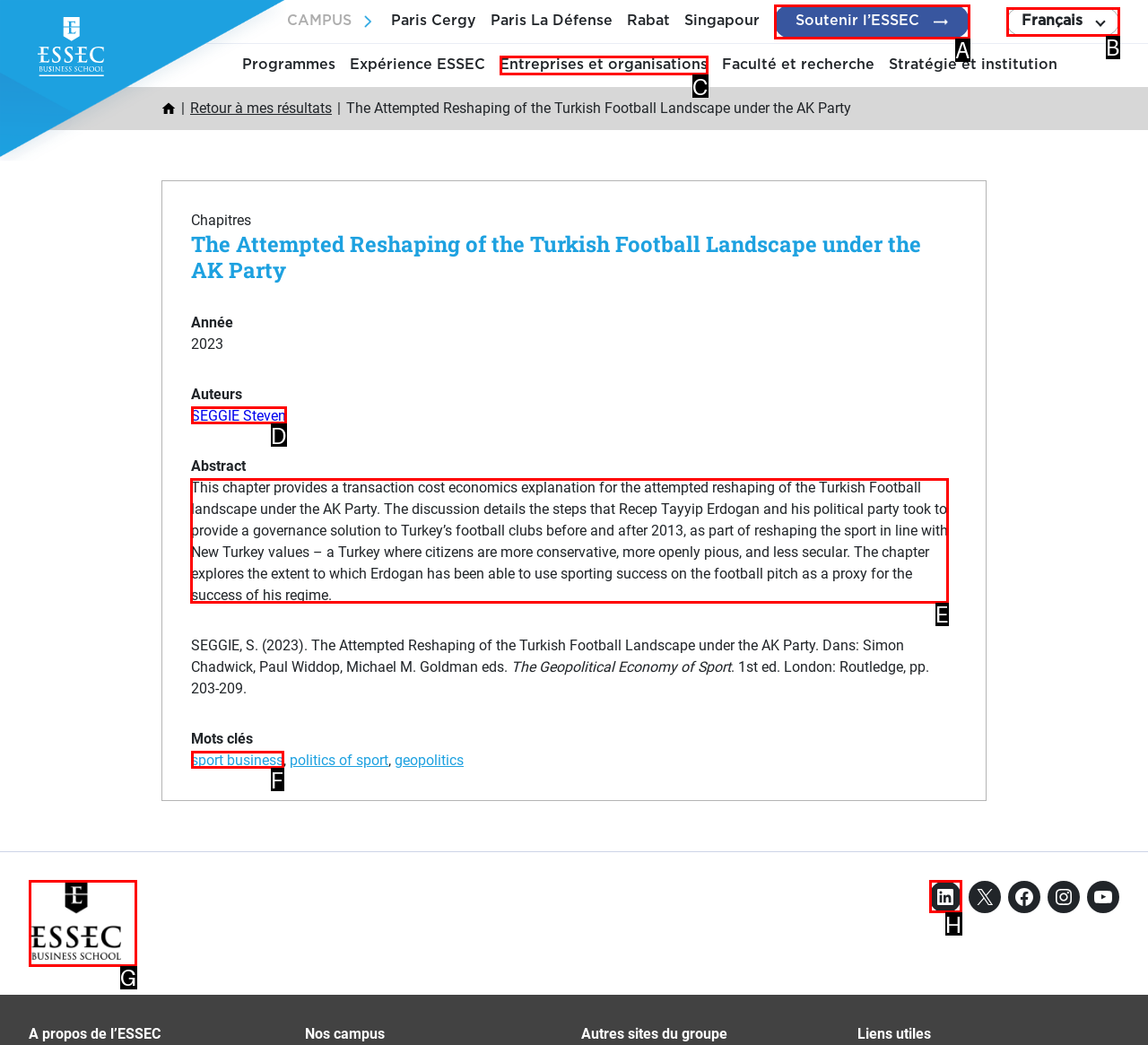Identify the letter of the UI element you should interact with to perform the task: Read the abstract of the chapter
Reply with the appropriate letter of the option.

E